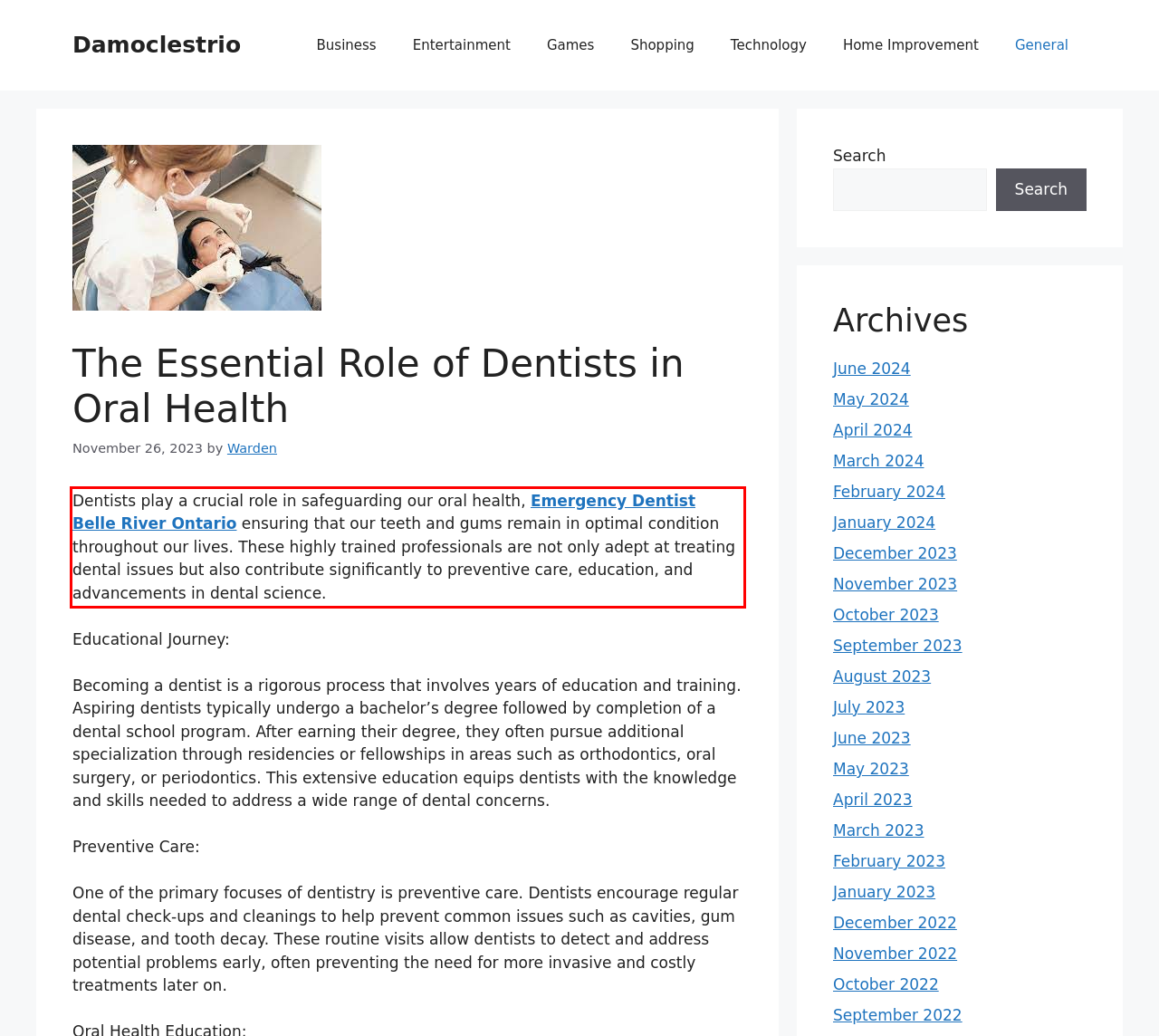Please perform OCR on the text within the red rectangle in the webpage screenshot and return the text content.

Dentists play a crucial role in safeguarding our oral health, Emergency Dentist Belle River Ontario ensuring that our teeth and gums remain in optimal condition throughout our lives. These highly trained professionals are not only adept at treating dental issues but also contribute significantly to preventive care, education, and advancements in dental science.